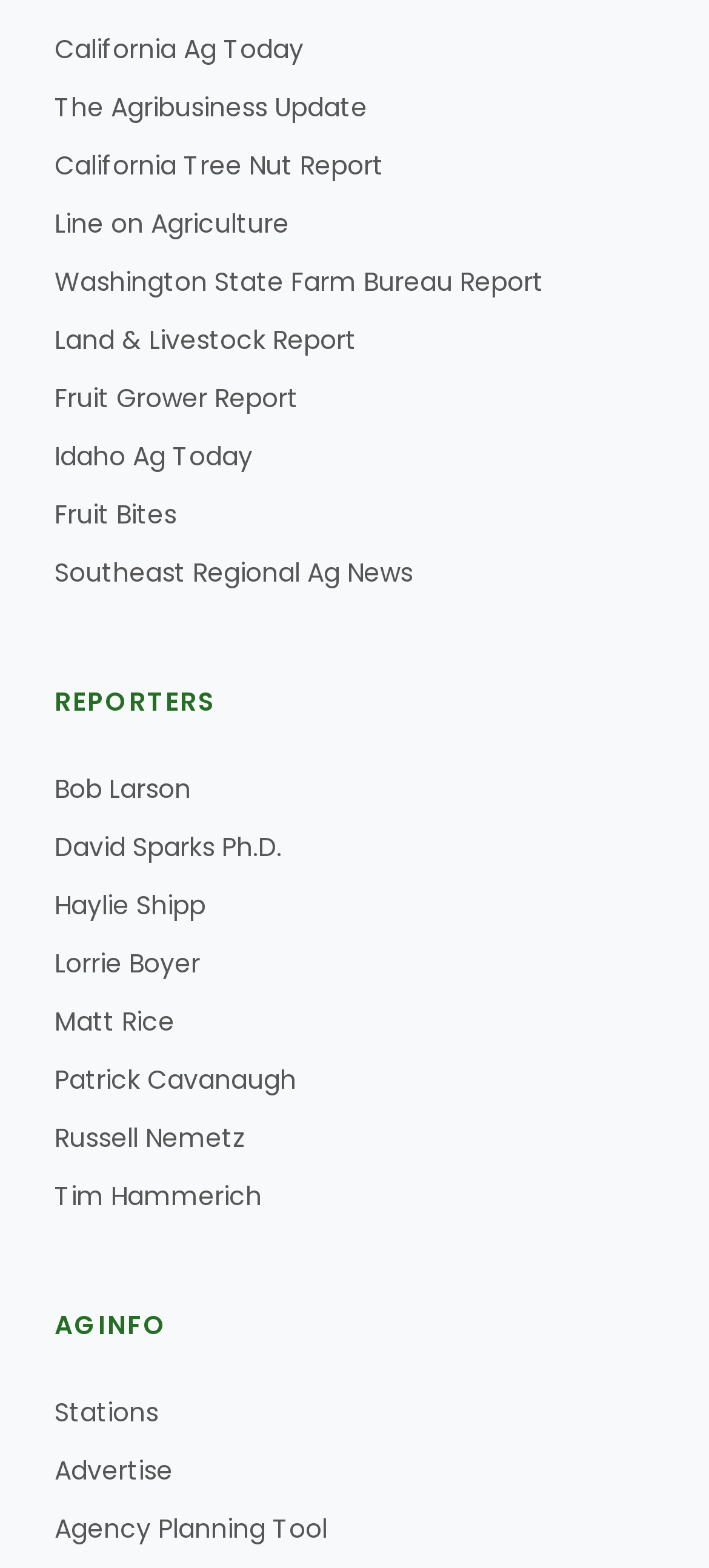Specify the bounding box coordinates for the region that must be clicked to perform the given instruction: "Open search".

None